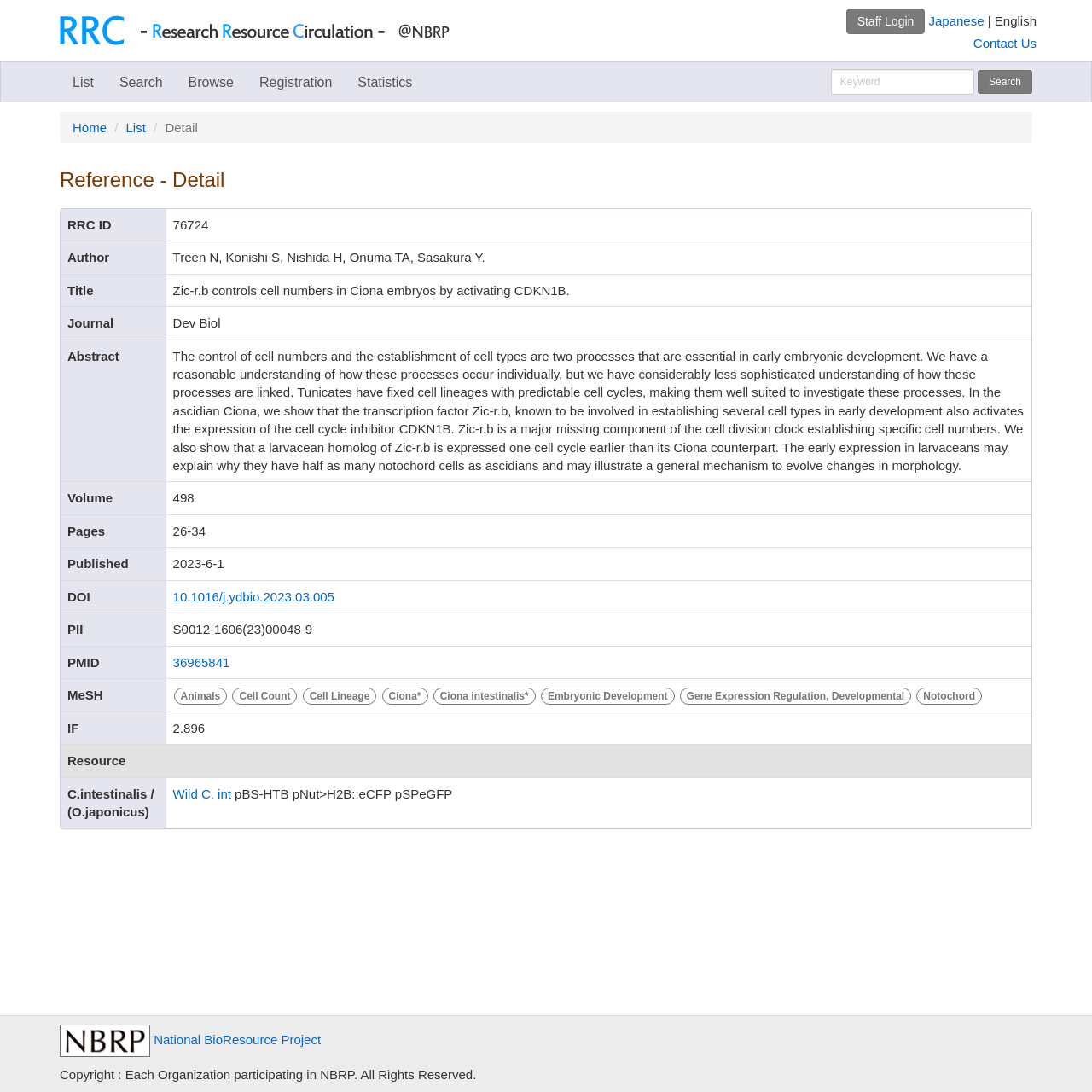Given the webpage screenshot and the description, determine the bounding box coordinates (top-left x, top-left y, bottom-right x, bottom-right y) that define the location of the UI element matching this description: News

None